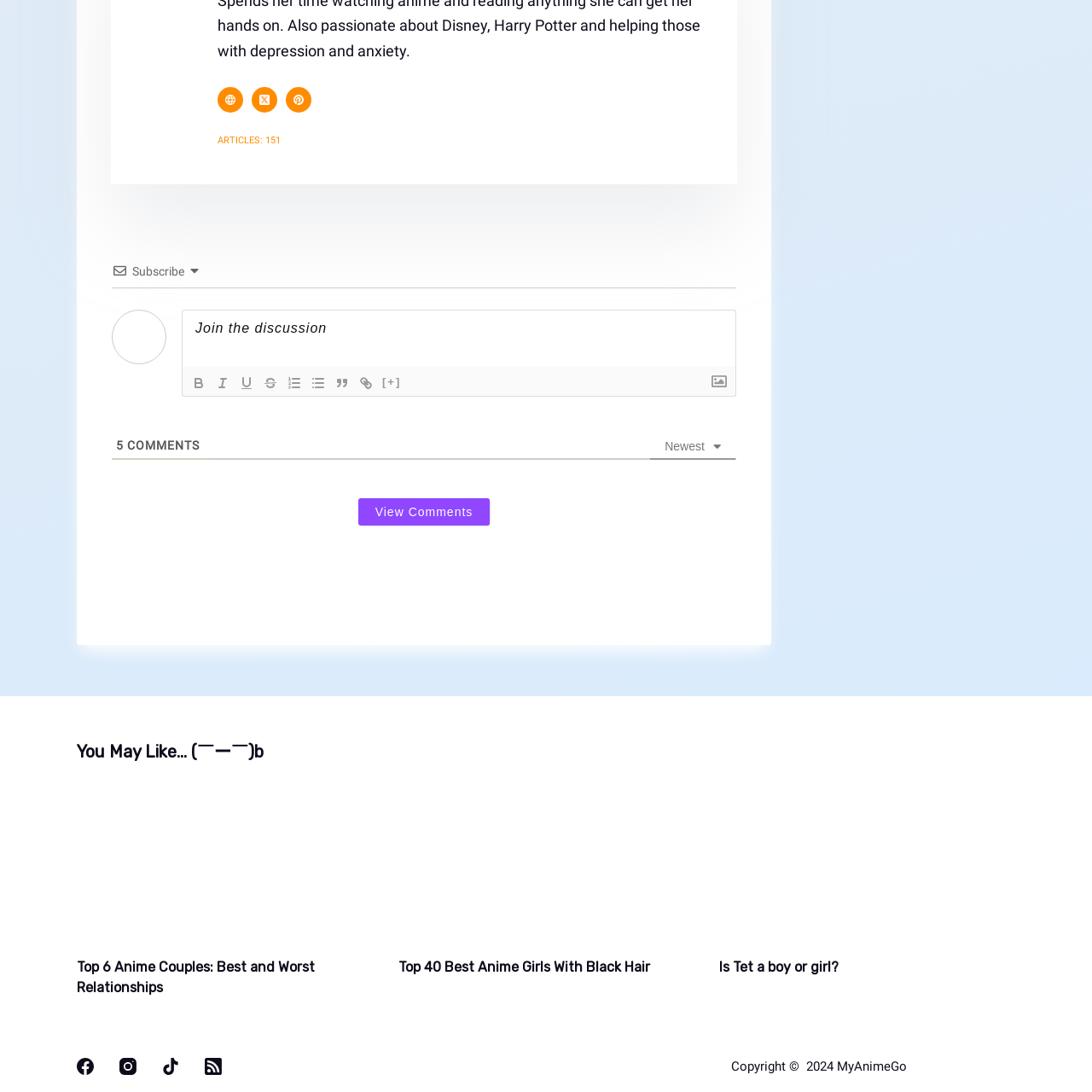What is the character from?
Inspect the image inside the red bounding box and answer the question with as much detail as you can.

The character is identified as being from the series 'Don't Toy With Me, Miss Nagatoro' based on its visual representation and the context of anime recommendations.